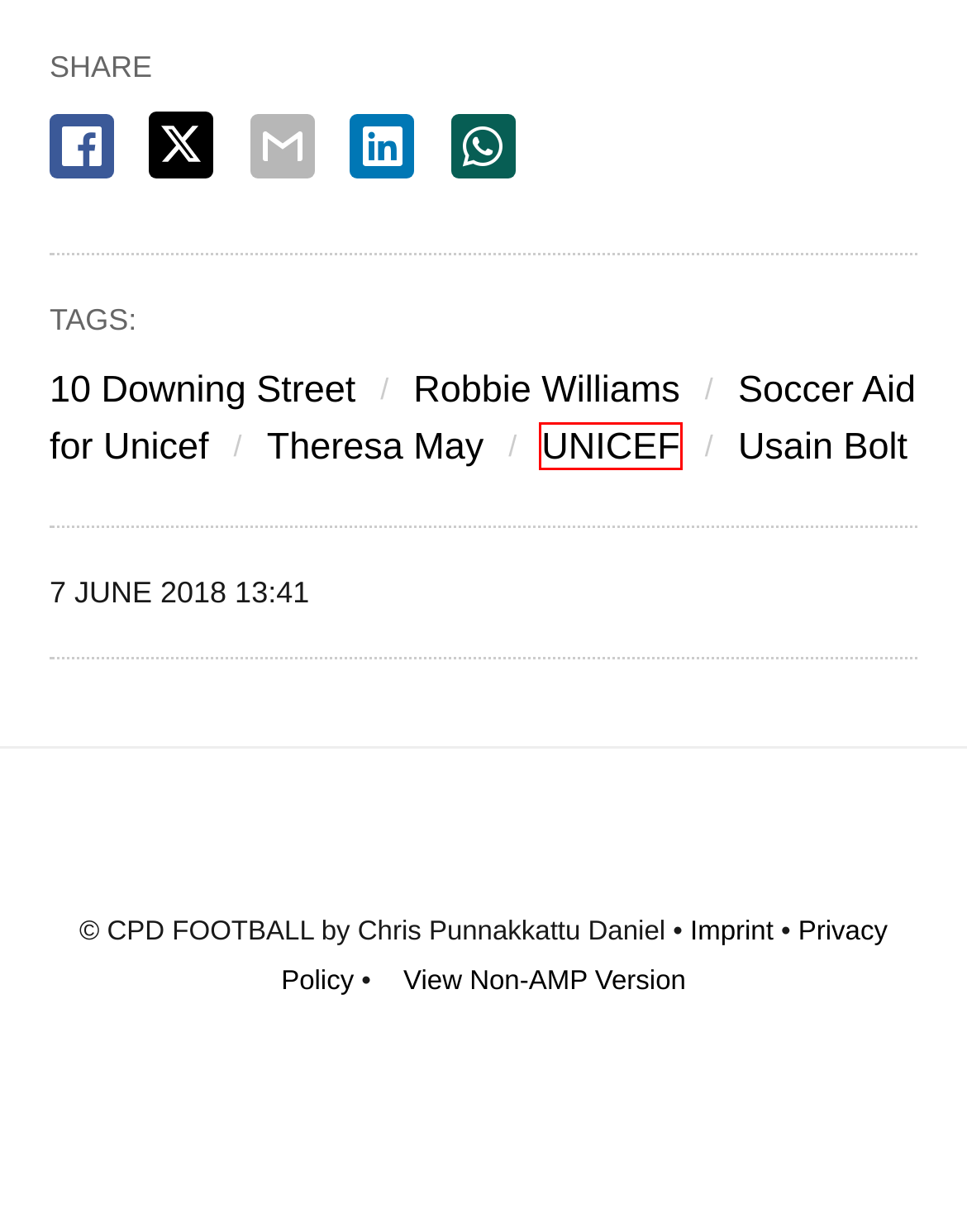You are provided a screenshot of a webpage featuring a red bounding box around a UI element. Choose the webpage description that most accurately represents the new webpage after clicking the element within the red bounding box. Here are the candidates:
A. Privacy Policy (Datenschutzerklärung) » The Blog » CPD Football by Chris Punnakkattu Daniel
B. Soccer Aid for Unicef Archive » The Blog » CPD Football by Chris Punnakkattu Daniel
C. Usain Bolt Archive » The Blog » CPD Football by Chris Punnakkattu Daniel
D. Robbie Williams Archive » The Blog » CPD Football by Chris Punnakkattu Daniel
E. Soccer Aid for UNICEF 2024
F. UNICEF Archive » The Blog » CPD Football by Chris Punnakkattu Daniel
G. Theresa May Archive » The Blog » CPD Football by Chris Punnakkattu Daniel
H. 10 Downing Street Archive » The Blog » CPD Football by Chris Punnakkattu Daniel

F